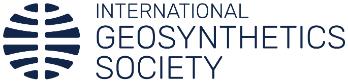Give a thorough explanation of the image.

The image features the logo of the International Geosynthetics Society (IGS), a prominent organization dedicated to advancing the geosynthetics field. The logo prominently displays the words "INTERNATIONAL GEOSYNTHETICS SOCIETY," encircled by a stylized graphic that represents interconnected elements, symbolizing unity and collaboration within the geosynthetics community. This visual identity reflects IGS's commitment to innovation, knowledge sharing, and global outreach in addressing challenges and promoting sustainable practices in engineering and environmental solutions.